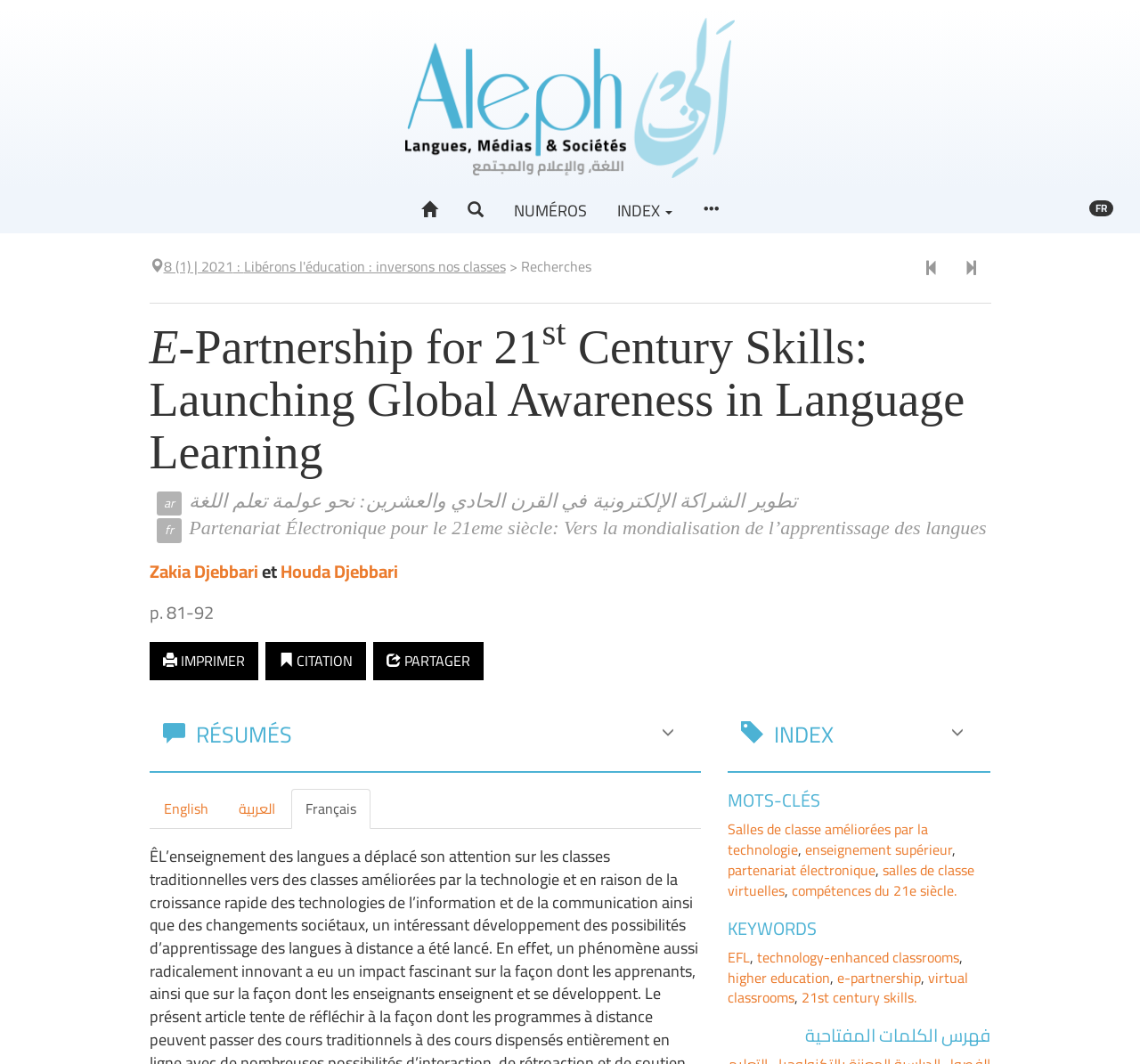Can you provide the bounding box coordinates for the element that should be clicked to implement the instruction: "View the 'NUMÉROS' page"?

[0.439, 0.177, 0.527, 0.219]